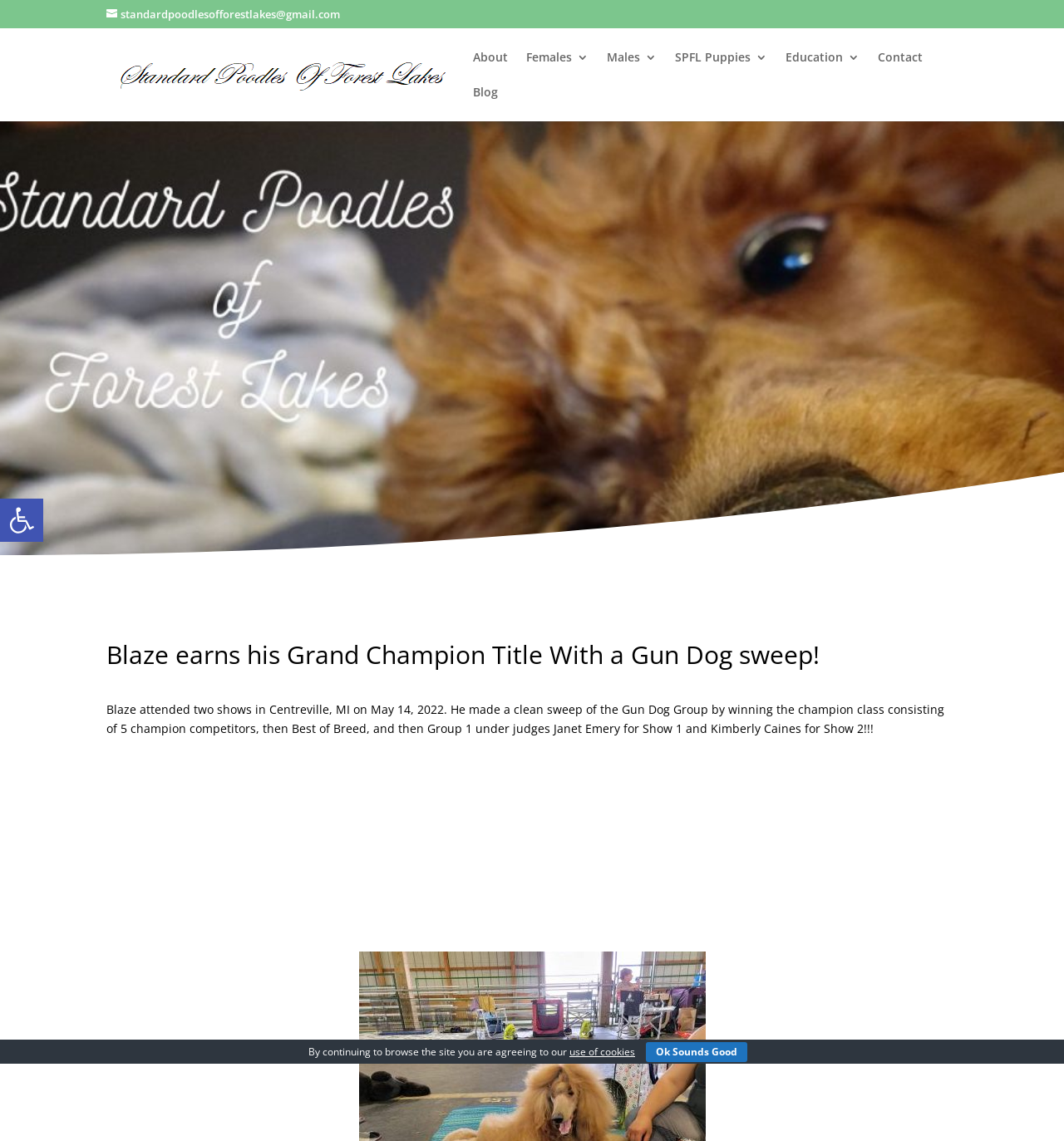Provide a thorough and detailed response to the question by examining the image: 
How many champion competitors did Blaze defeat?

According to the webpage content, Blaze won the champion class consisting of 5 champion competitors, which is mentioned in the StaticText element with the text 'Blaze attended two shows in Centreville, MI on May 14, 2022. He made a clean sweep of the Gun Dog Group by winning the champion class consisting of 5 champion competitors, then Best of Breed, and then Group 1 under judges Janet Emery for Show 1 and Kimberly Caines for Show 2!!!'.